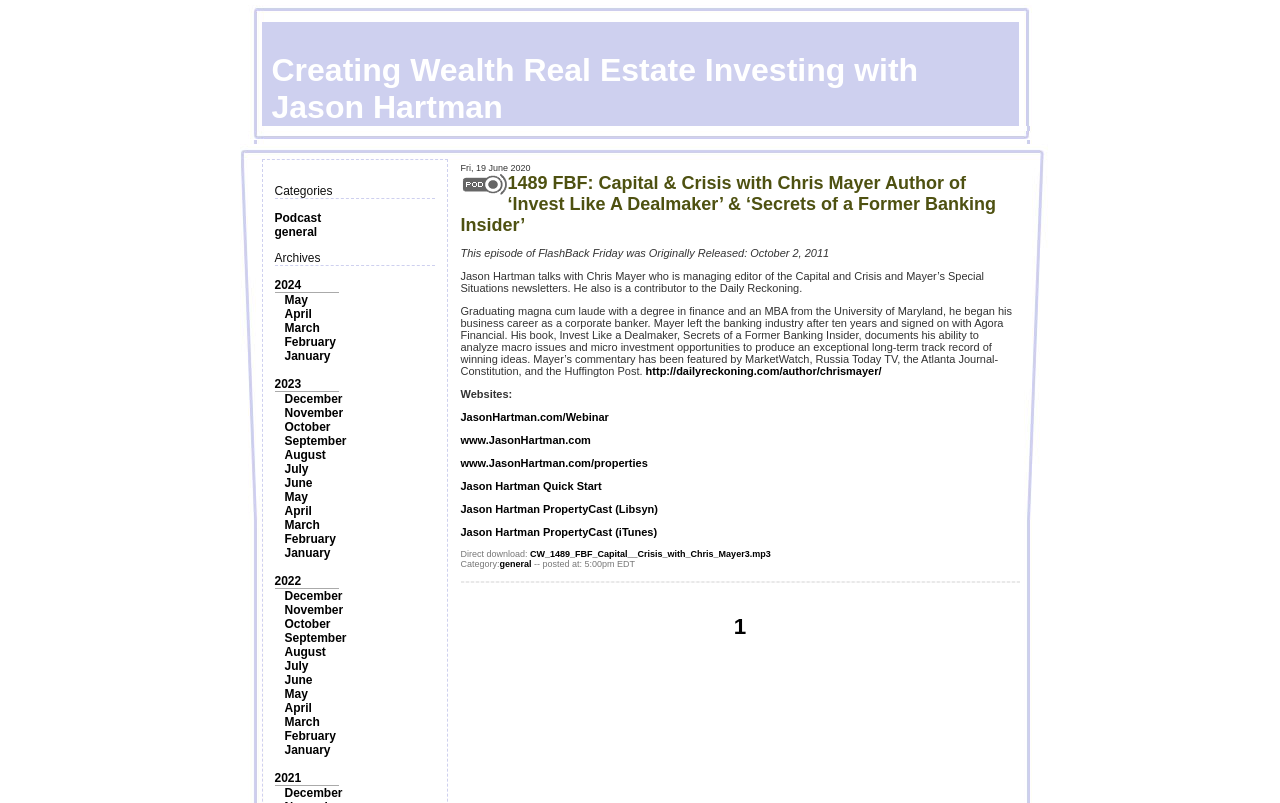Locate the bounding box coordinates of the element that should be clicked to execute the following instruction: "Select the '2024' archive".

[0.214, 0.346, 0.235, 0.364]